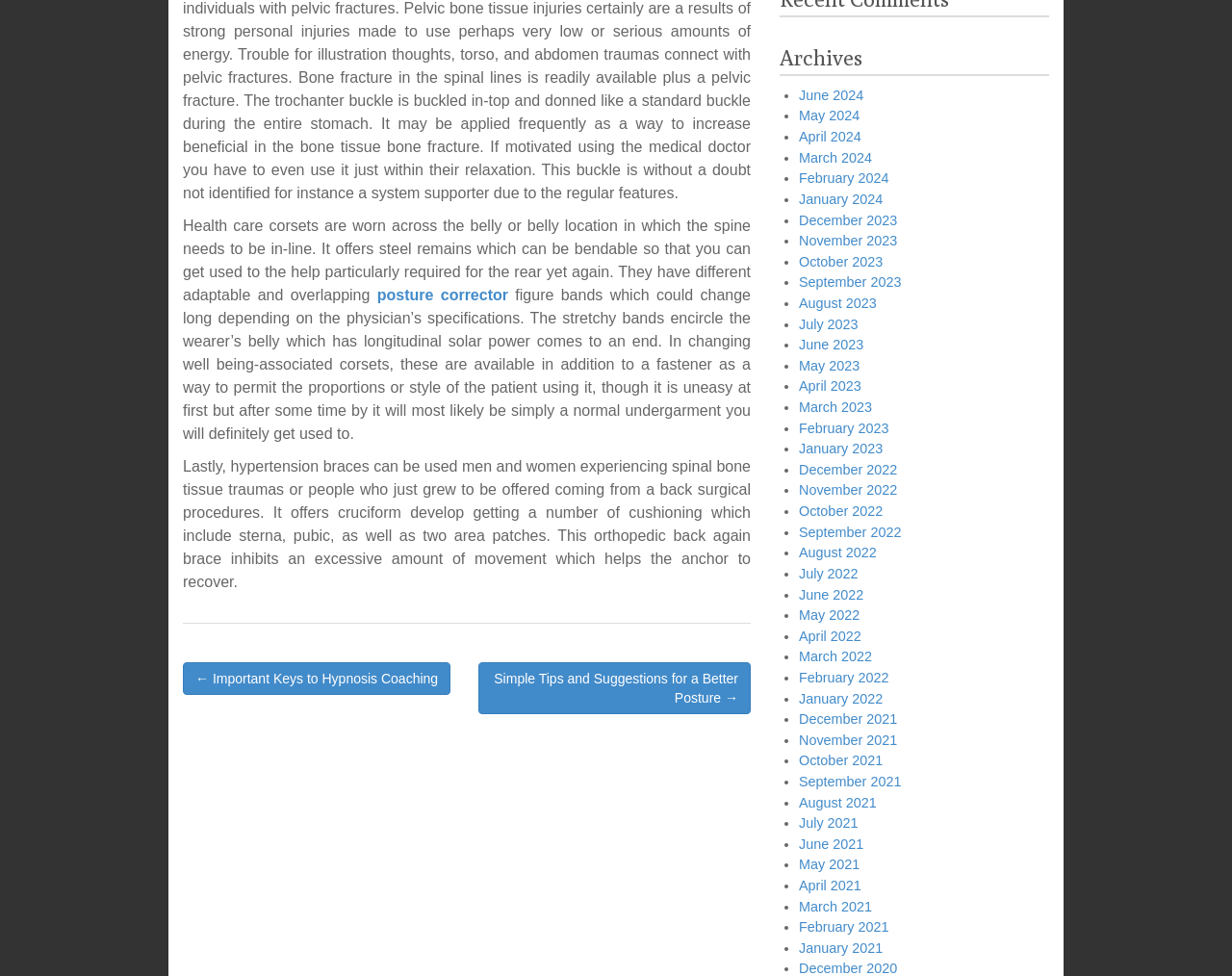Identify the bounding box for the UI element described as: "March 2022". Ensure the coordinates are four float numbers between 0 and 1, formatted as [left, top, right, bottom].

[0.648, 0.665, 0.708, 0.681]